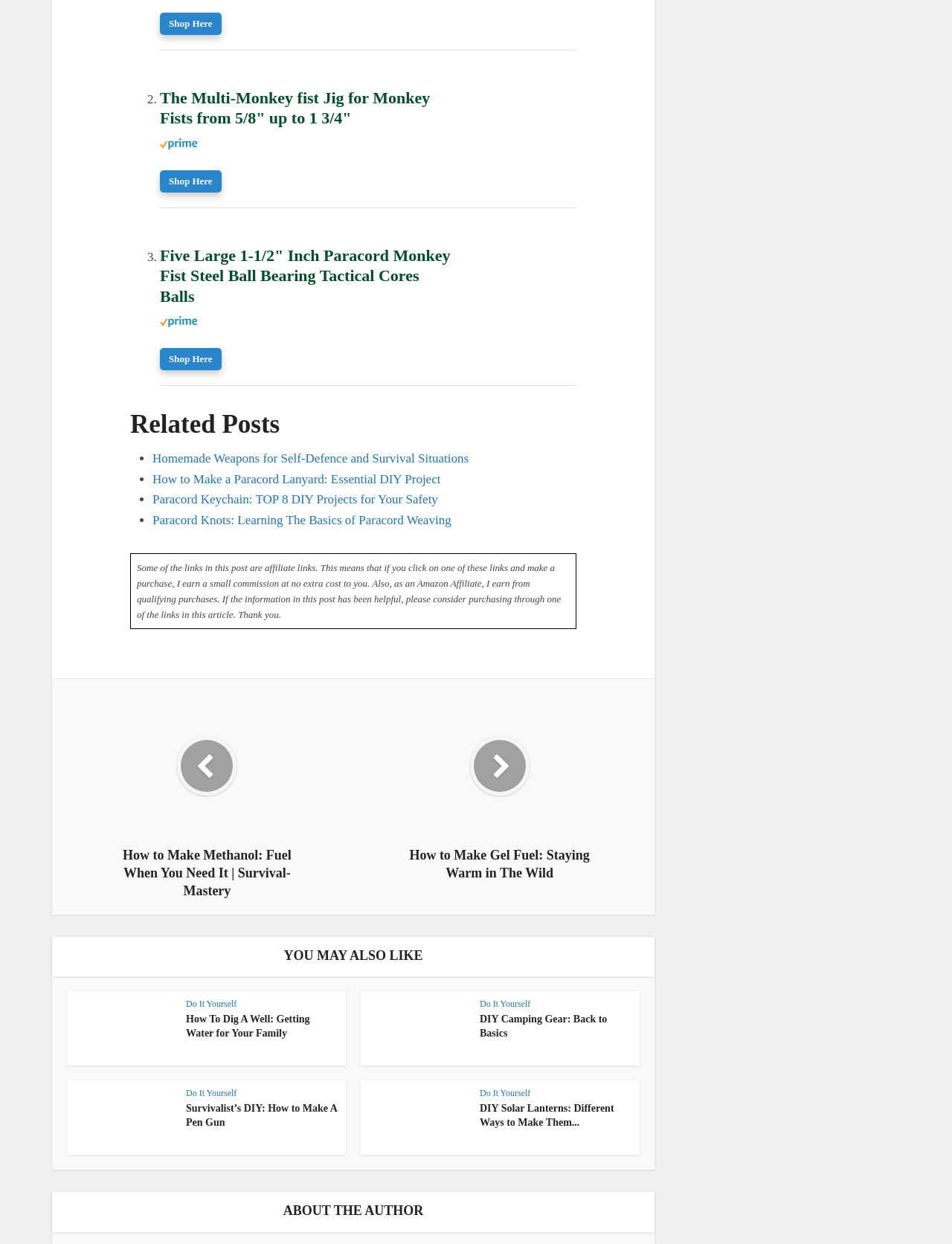Locate the bounding box coordinates of the clickable part needed for the task: "View 'The Multi-Monkey fist Jig for Monkey Fists from 5/8" up to 1 3/4"".

[0.168, 0.07, 0.474, 0.103]